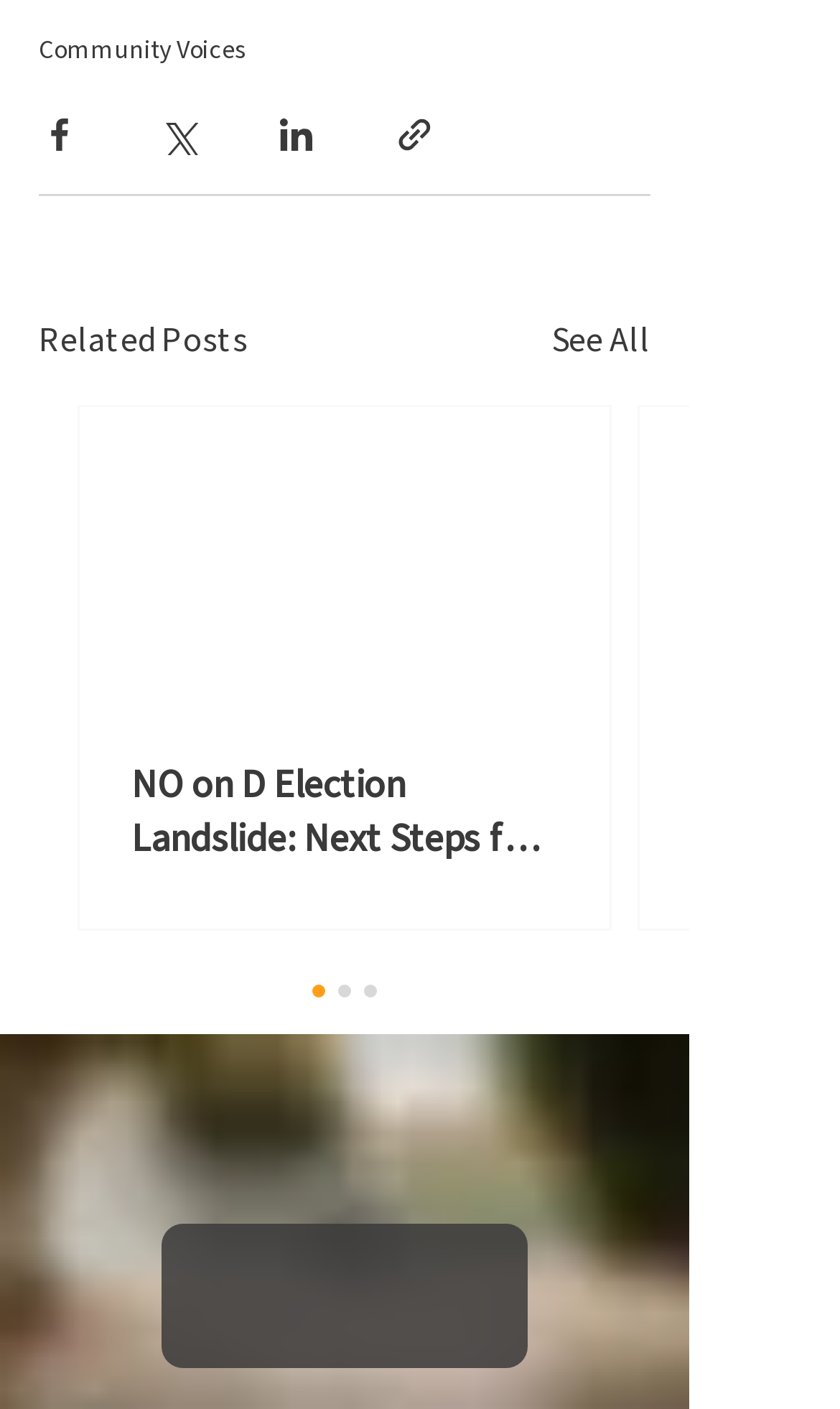Identify the bounding box coordinates for the element that needs to be clicked to fulfill this instruction: "Click on Email Abrasives world". Provide the coordinates in the format of four float numbers between 0 and 1: [left, top, right, bottom].

None